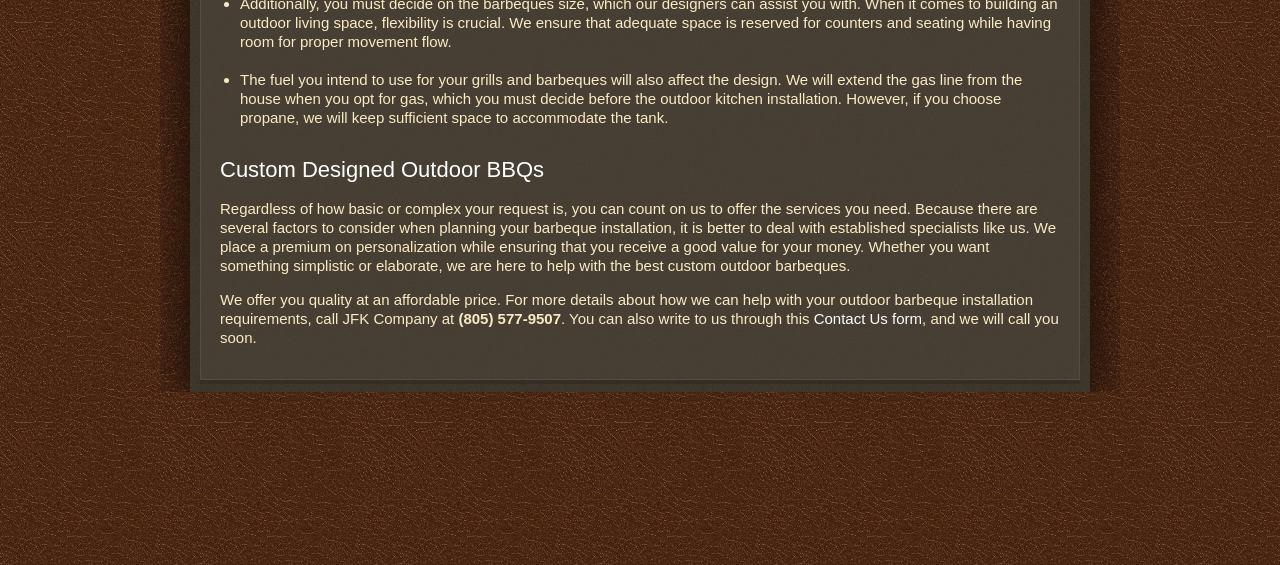Please find the bounding box coordinates for the clickable element needed to perform this instruction: "Visit the Los Angeles CA page".

[0.148, 0.818, 0.232, 0.848]